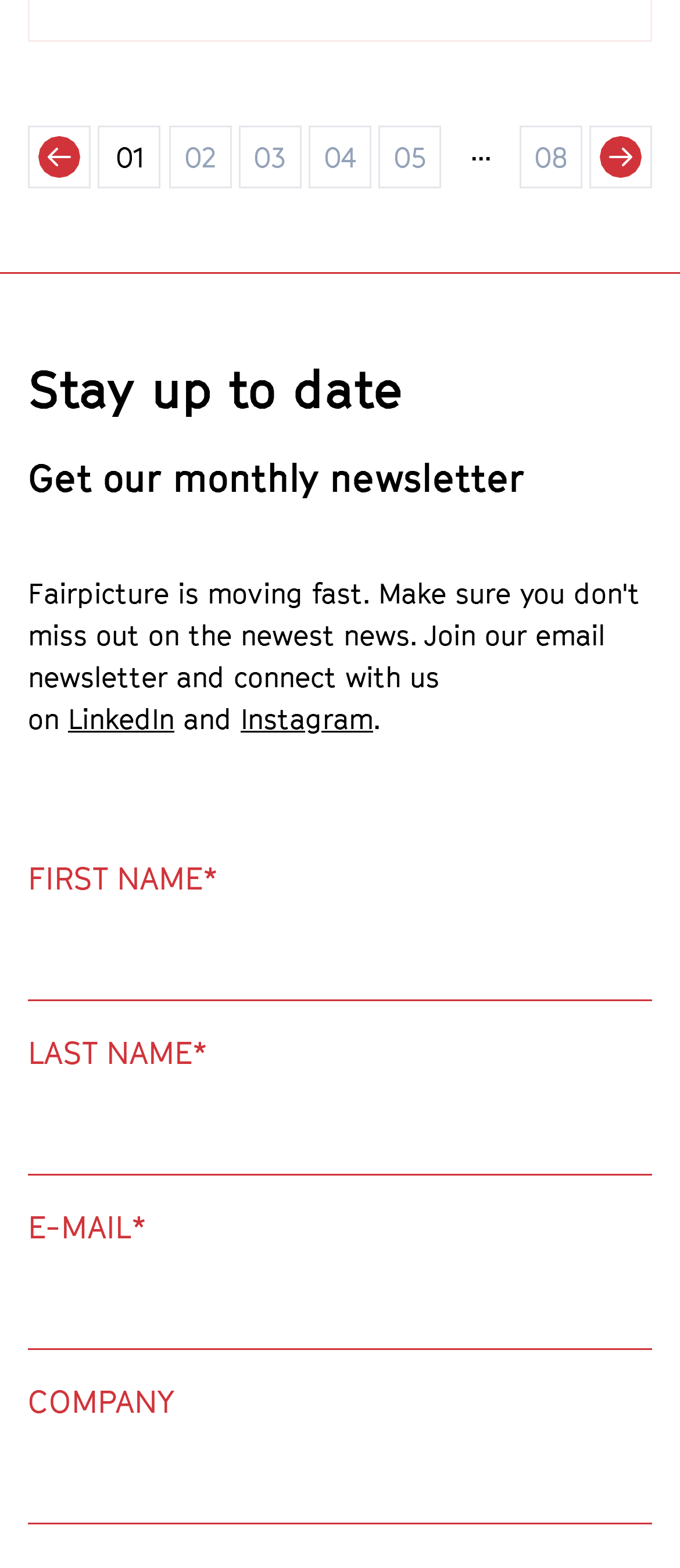Locate the bounding box coordinates of the segment that needs to be clicked to meet this instruction: "enter your first name".

[0.041, 0.576, 0.959, 0.638]